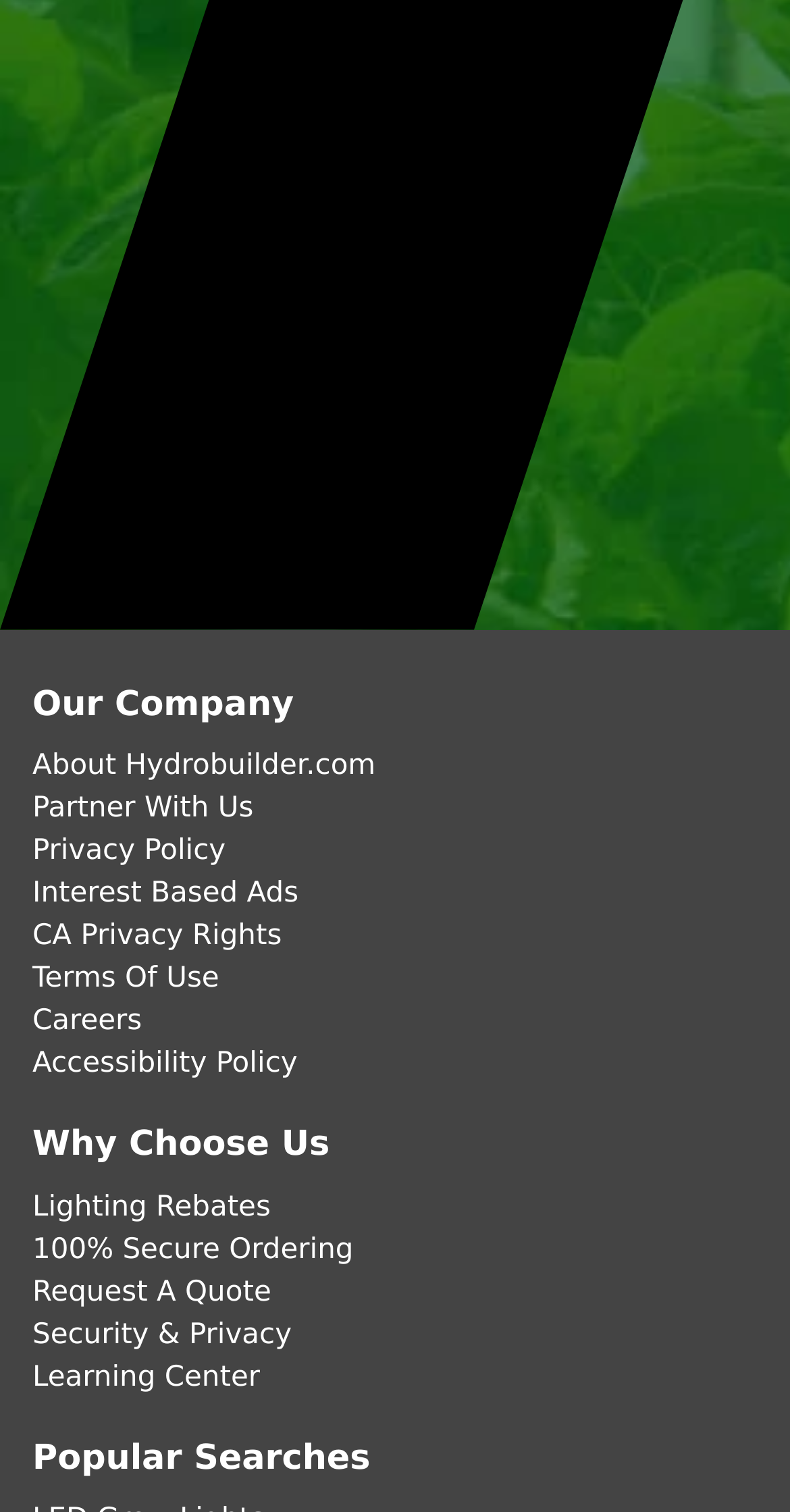Please provide a brief answer to the question using only one word or phrase: 
What is the company name?

Hydrobuilder.com